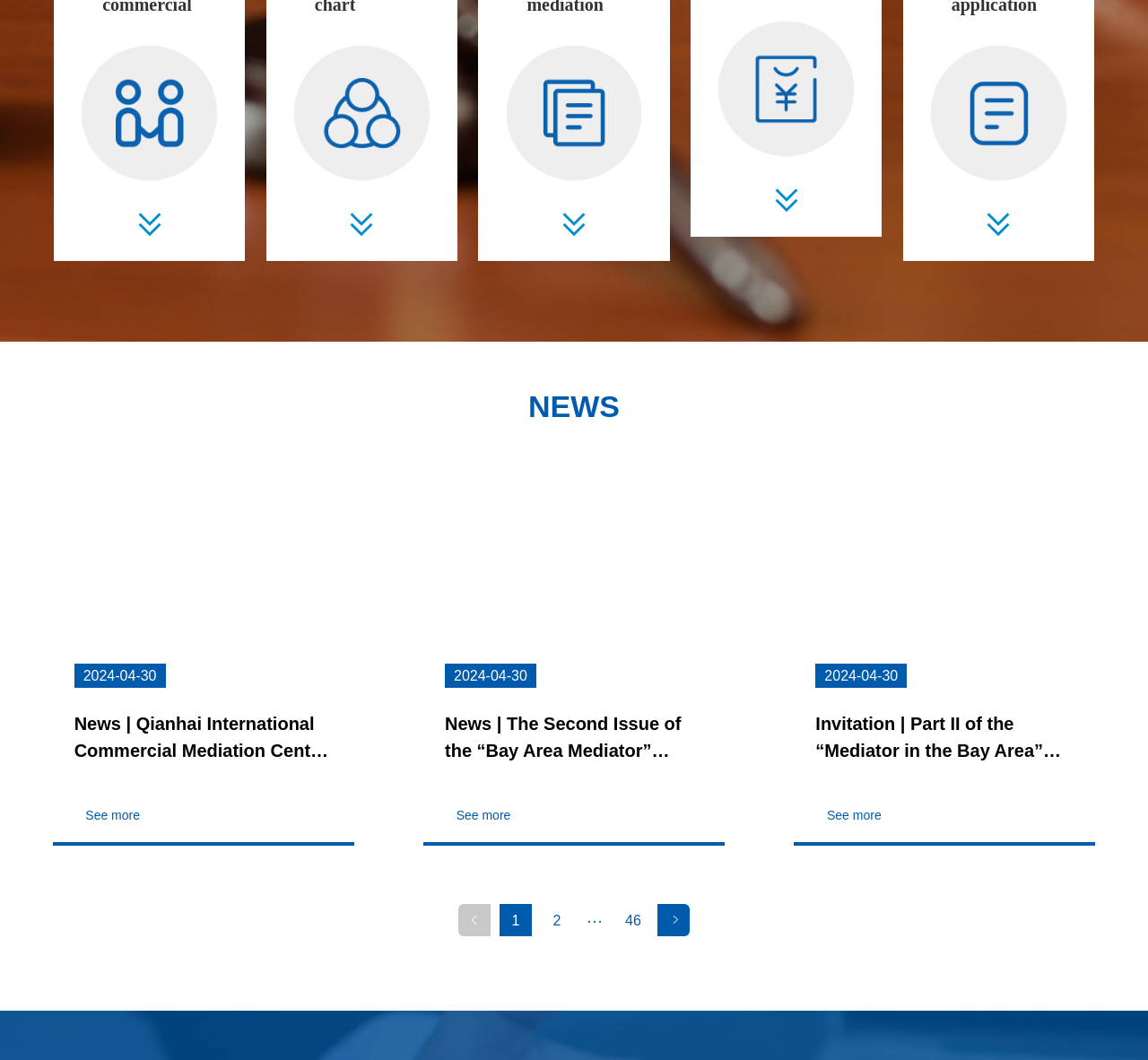Please mark the clickable region by giving the bounding box coordinates needed to complete this instruction: "Click on the logo".

None